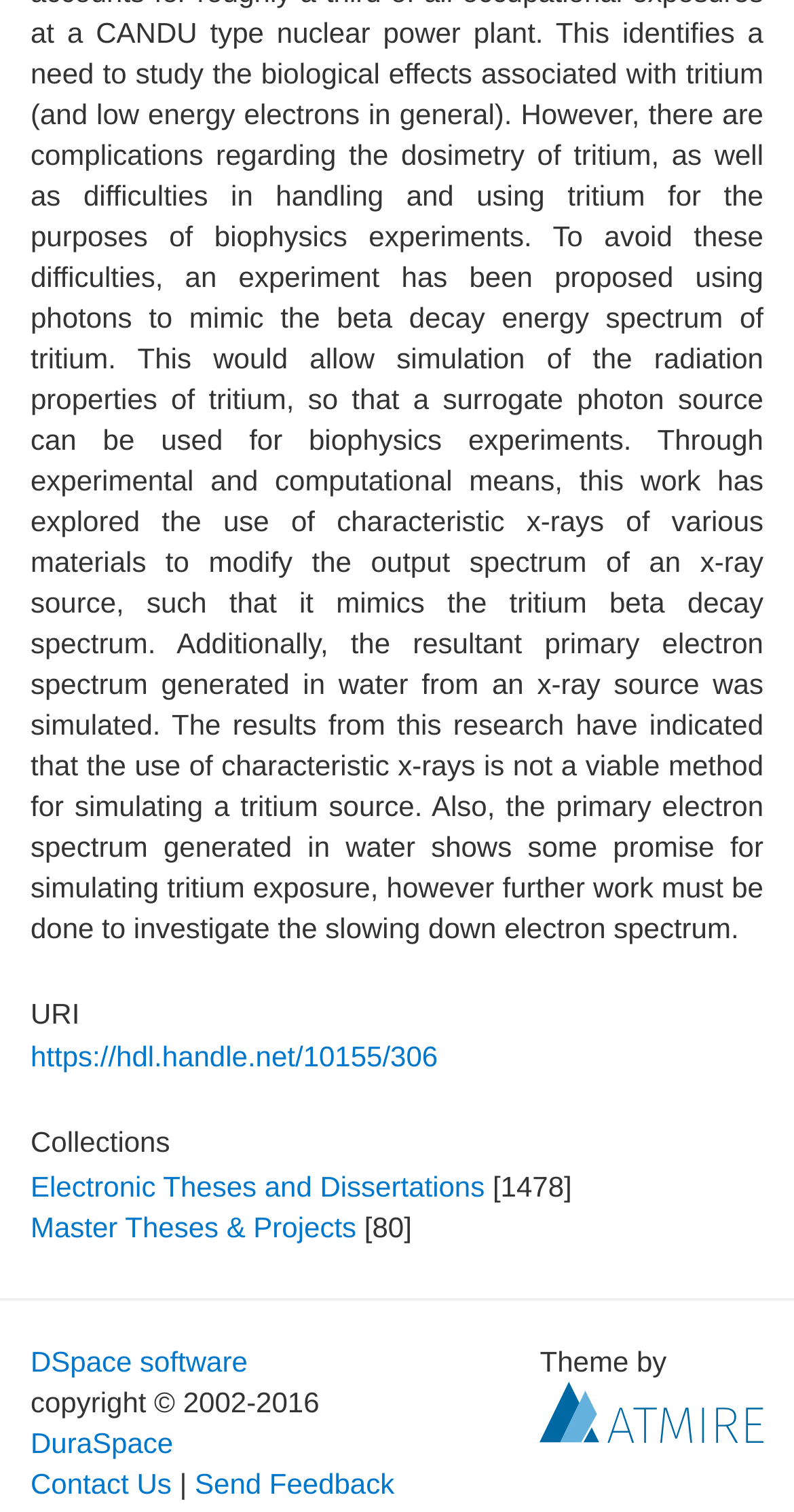Provide the bounding box coordinates of the HTML element described by the text: "https://hdl.handle.net/10155/306". The coordinates should be in the format [left, top, right, bottom] with values between 0 and 1.

[0.038, 0.688, 0.551, 0.709]